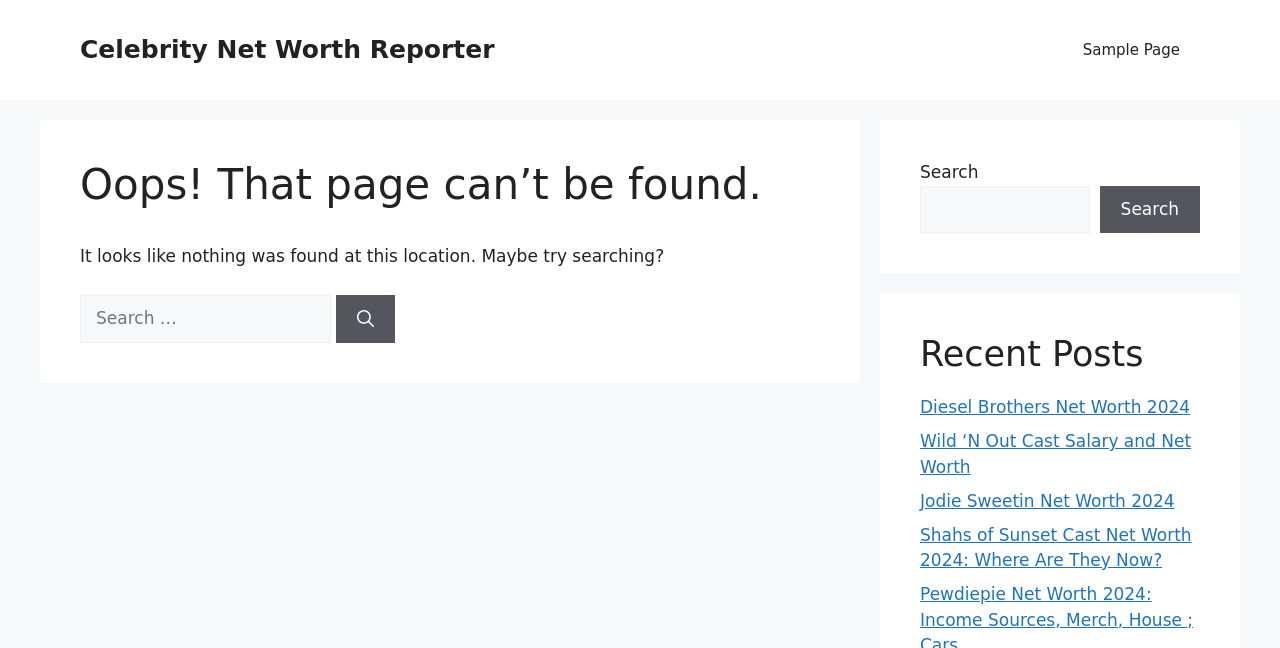Please identify the bounding box coordinates of the element I need to click to follow this instruction: "Read about Diesel Brothers Net Worth 2024".

[0.719, 0.613, 0.93, 0.644]